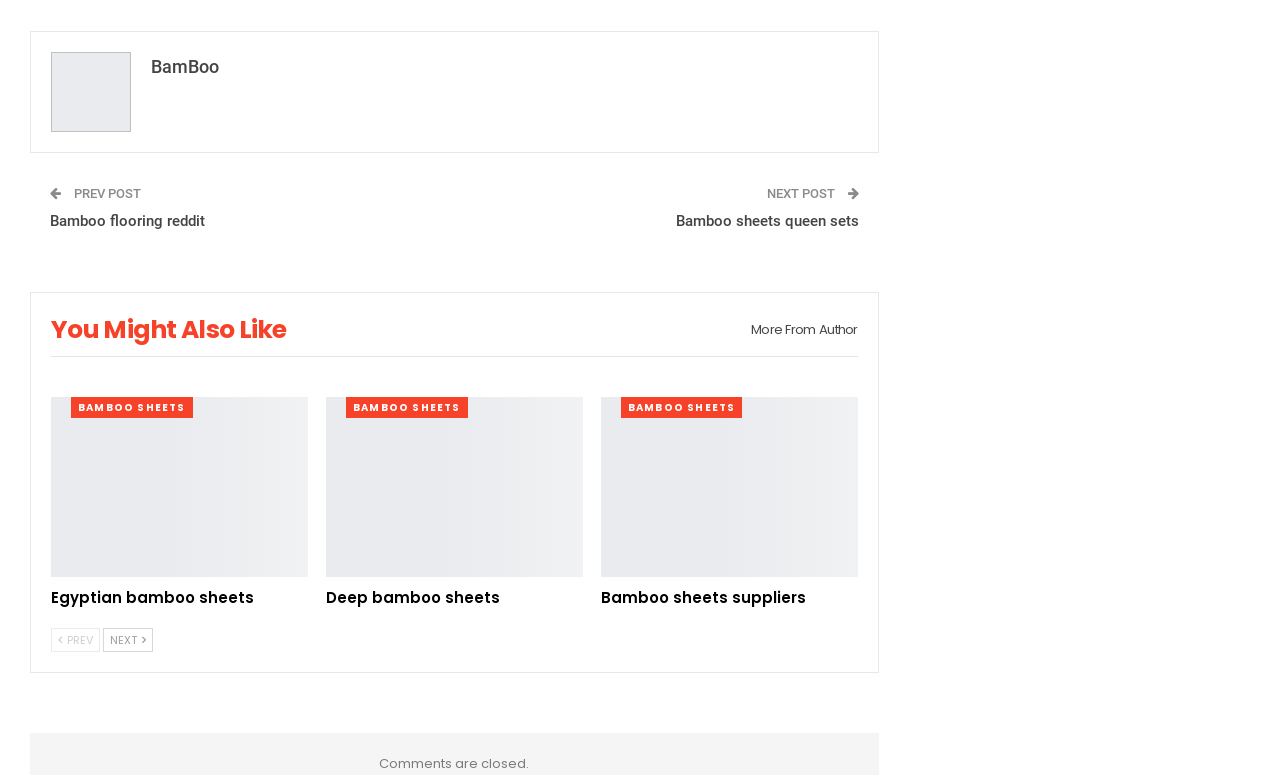Answer the question using only a single word or phrase: 
Is the comment section open?

No